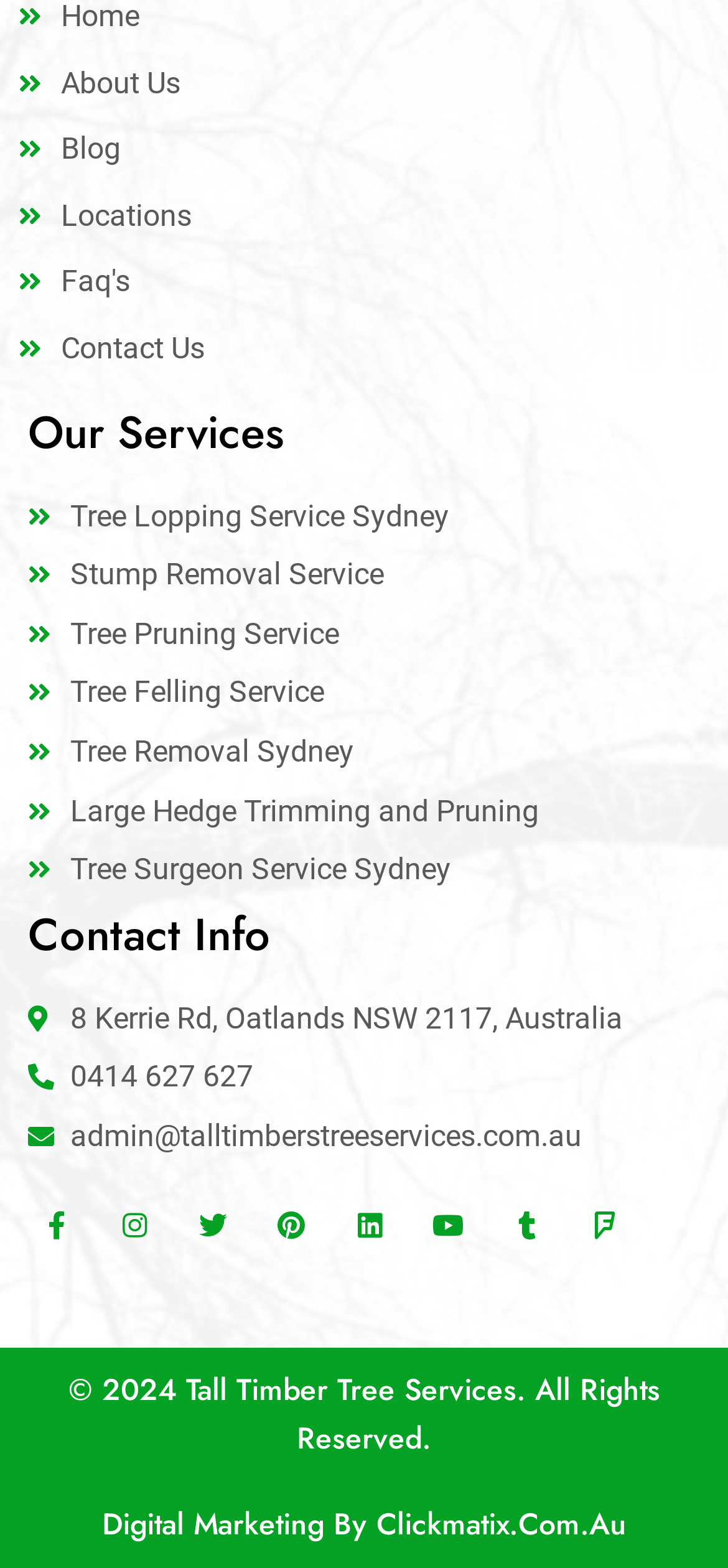How can I contact the company?
Refer to the screenshot and deliver a thorough answer to the question presented.

The company provides multiple ways to contact them, including a phone number, email address, and social media links to Facebook, Instagram, Twitter, and more, which are listed at the bottom of the page.